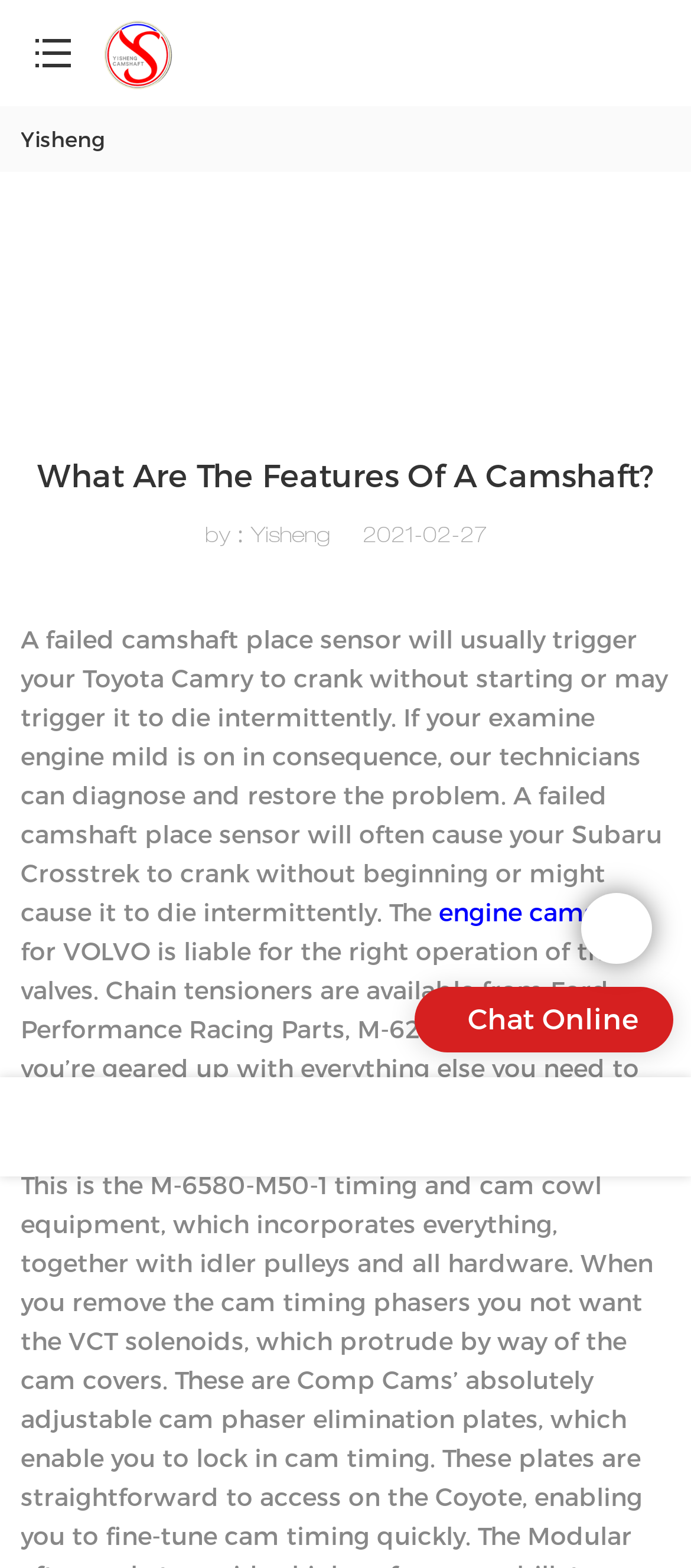How many links are there in the footer section?
From the screenshot, supply a one-word or short-phrase answer.

3